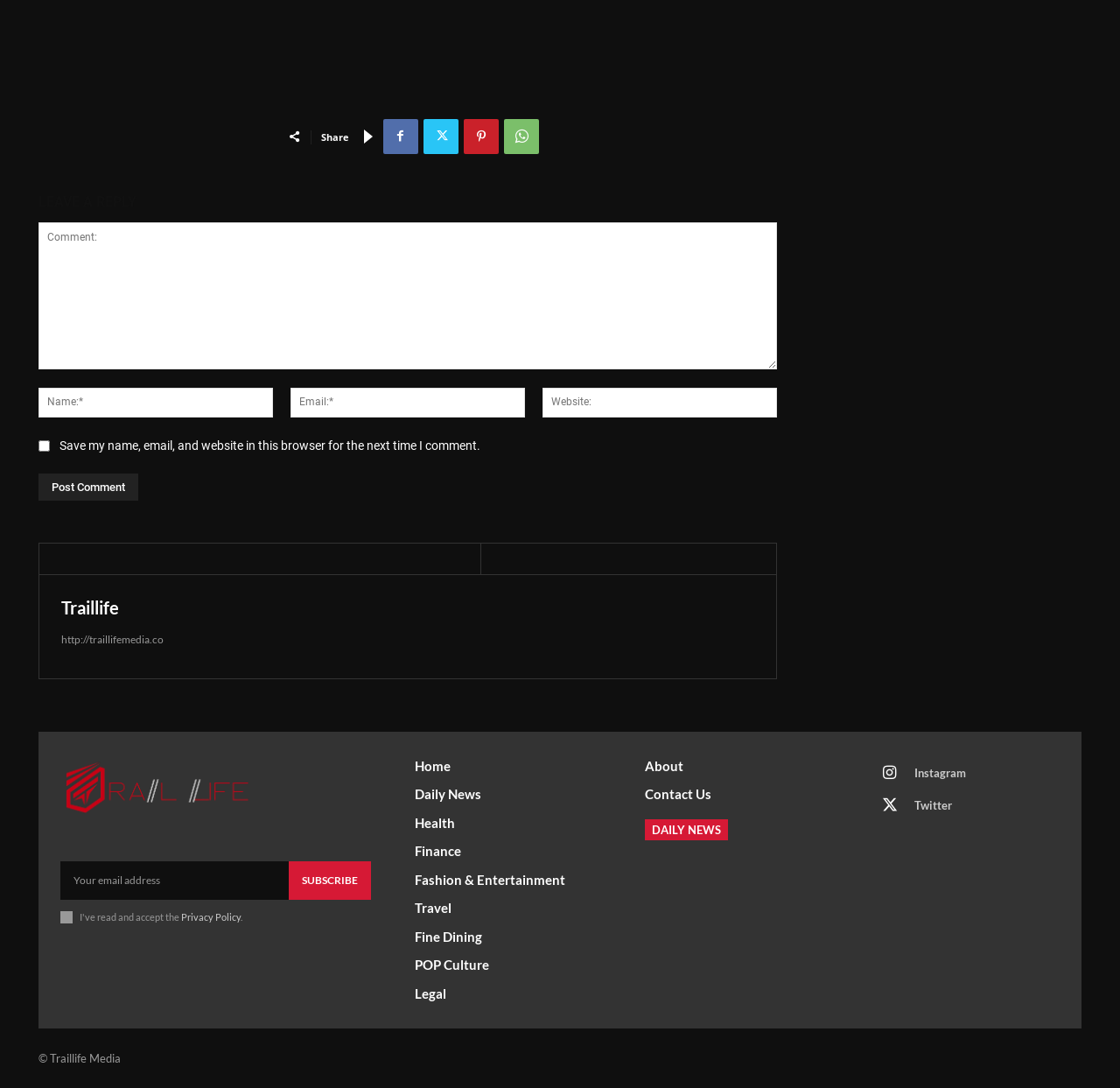Using the image as a reference, answer the following question in as much detail as possible:
What is the purpose of the textbox with the label 'Comment:'?

The textbox with the label 'Comment:' is required and is located below the 'LEAVE A REPLY' heading, indicating that it is used to leave a comment or reply on the webpage.